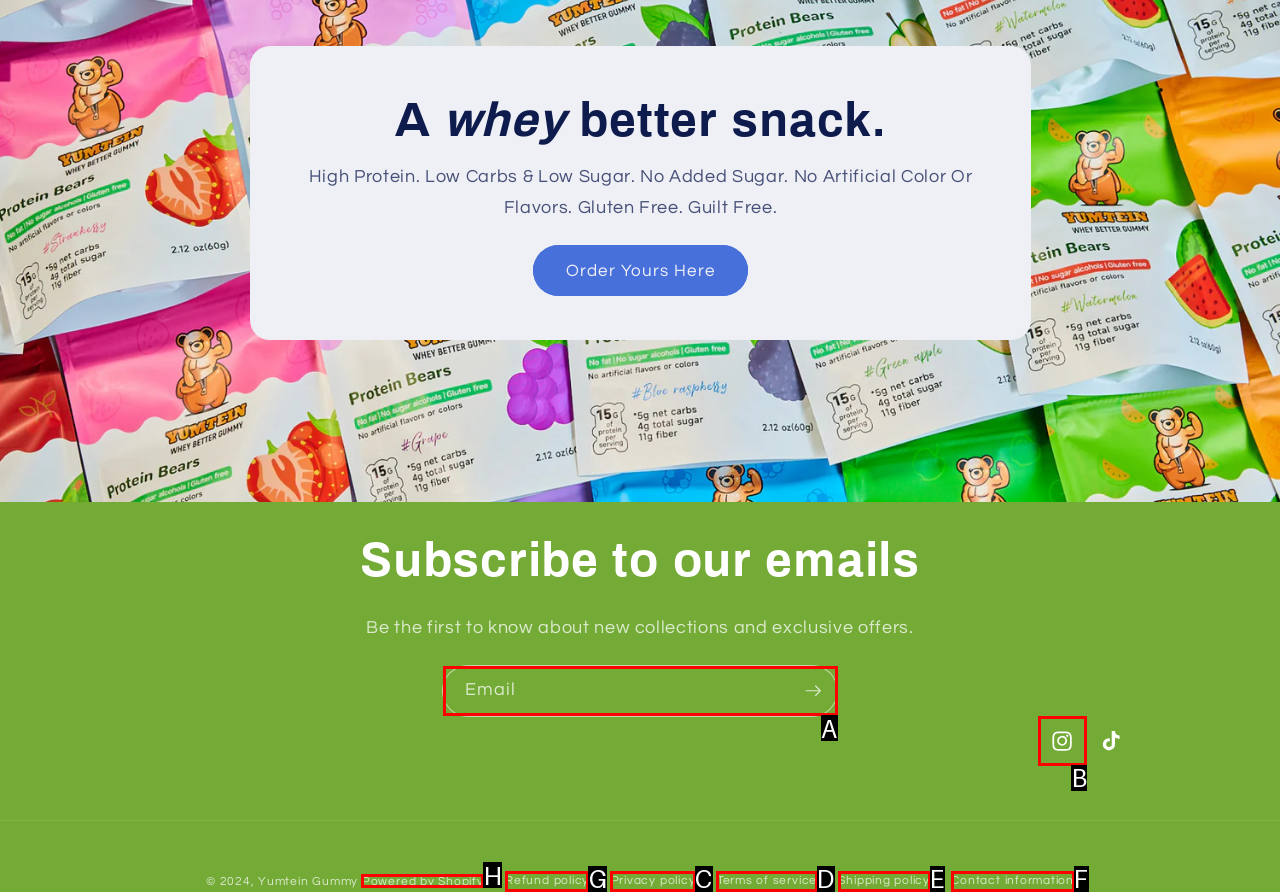Which UI element should be clicked to perform the following task: View refund policy? Answer with the corresponding letter from the choices.

G